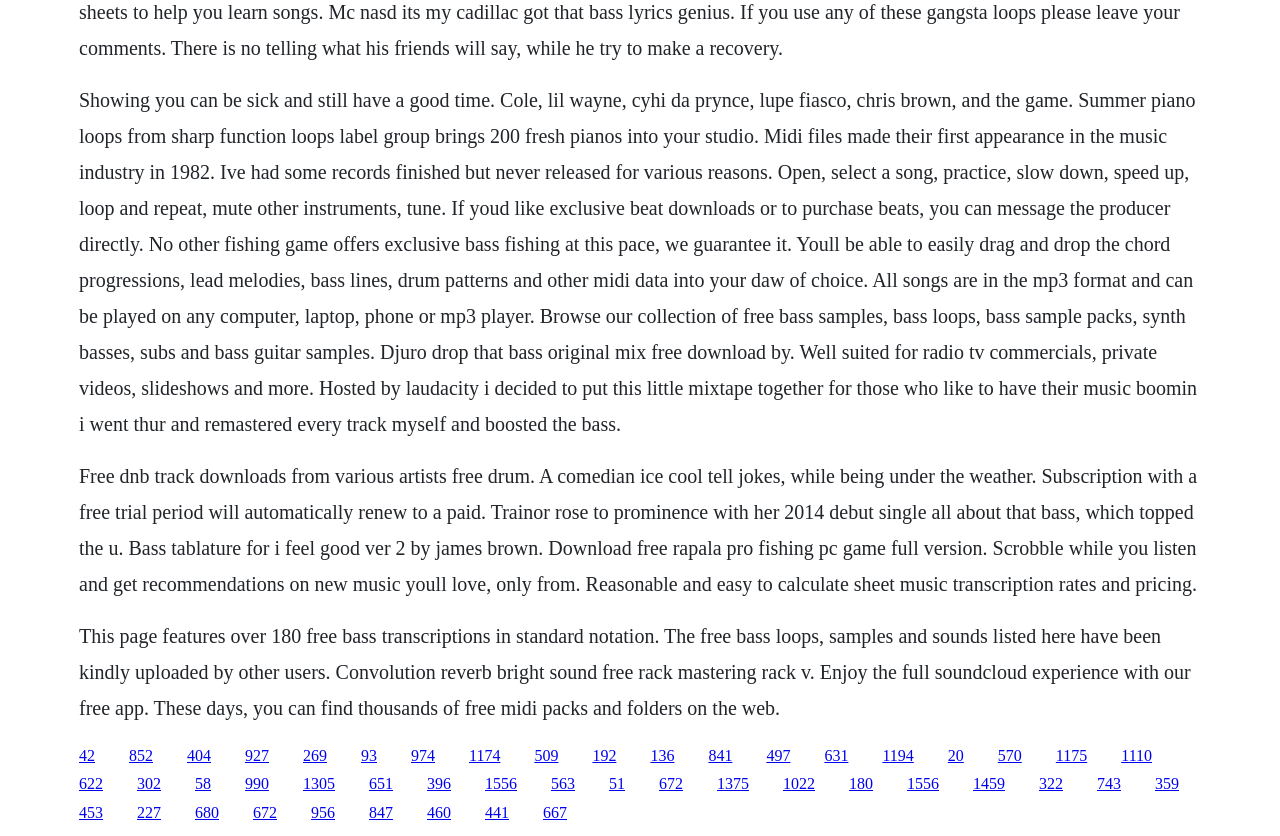Show the bounding box coordinates for the element that needs to be clicked to execute the following instruction: "Browse the collection of free bass samples". Provide the coordinates in the form of four float numbers between 0 and 1, i.e., [left, top, right, bottom].

[0.062, 0.106, 0.935, 0.52]